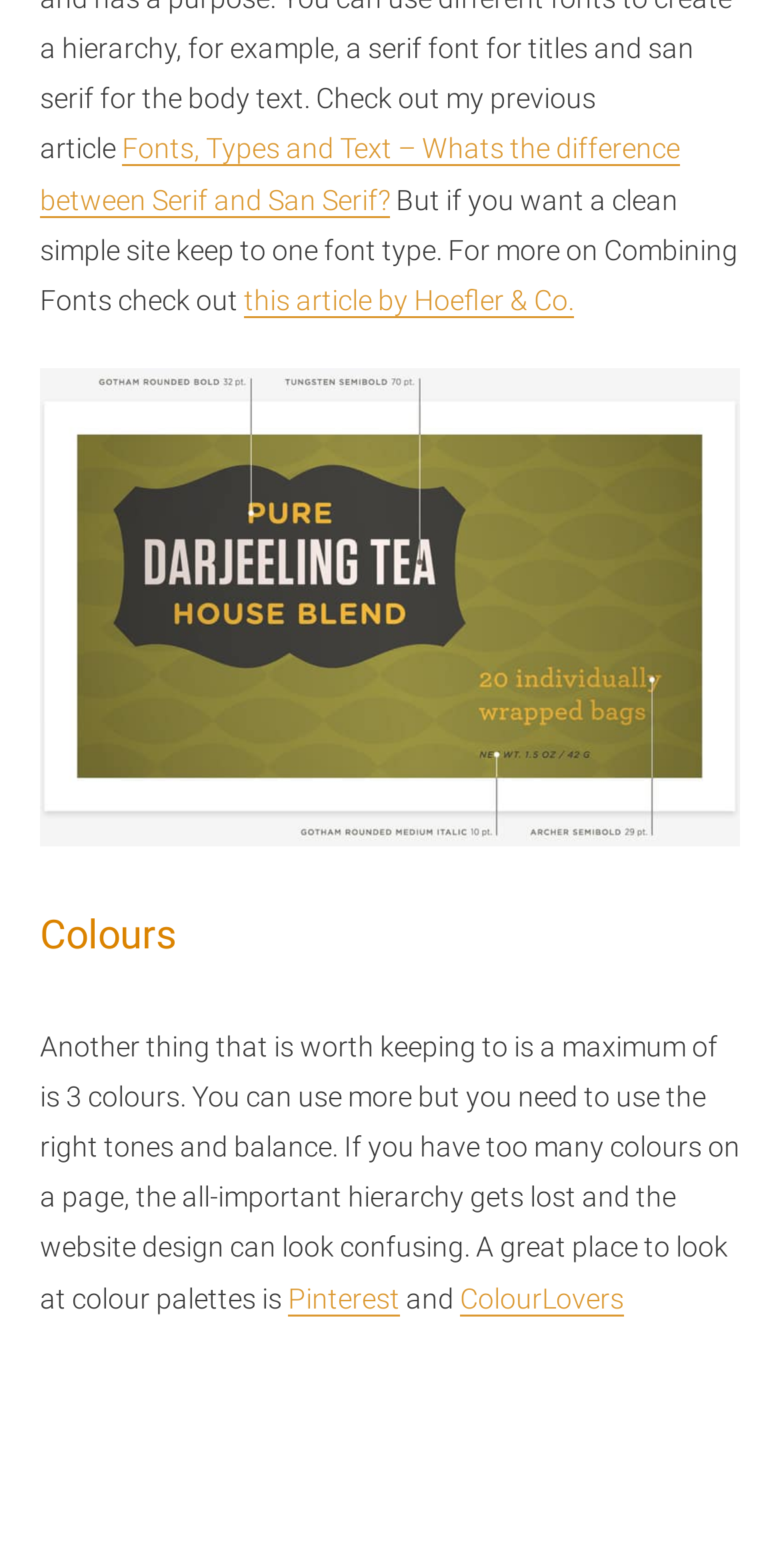What is the purpose of using the right tones and balance in colours?
Please provide a single word or phrase as the answer based on the screenshot.

To maintain hierarchy